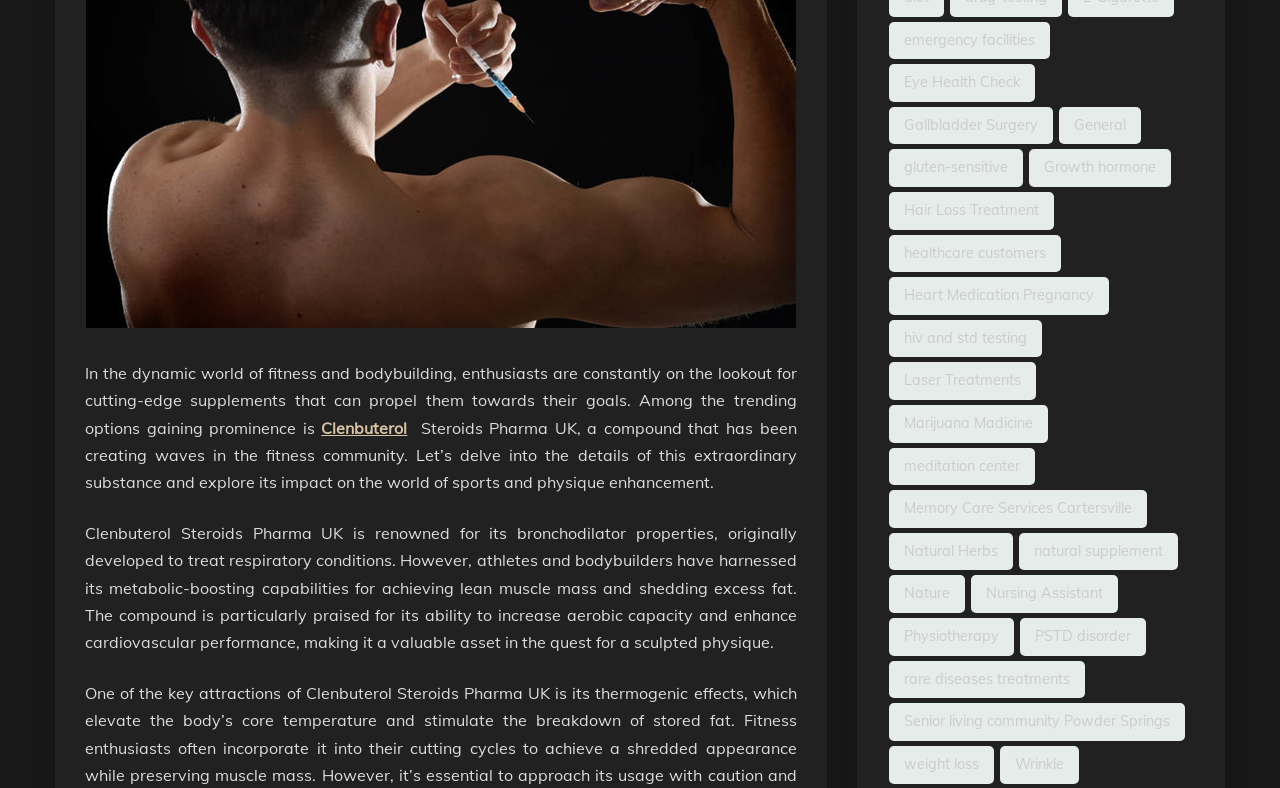Locate the UI element described by Physiotherapy in the provided webpage screenshot. Return the bounding box coordinates in the format (top-left x, top-left y, bottom-right x, bottom-right y), ensuring all values are between 0 and 1.

[0.694, 0.784, 0.792, 0.832]